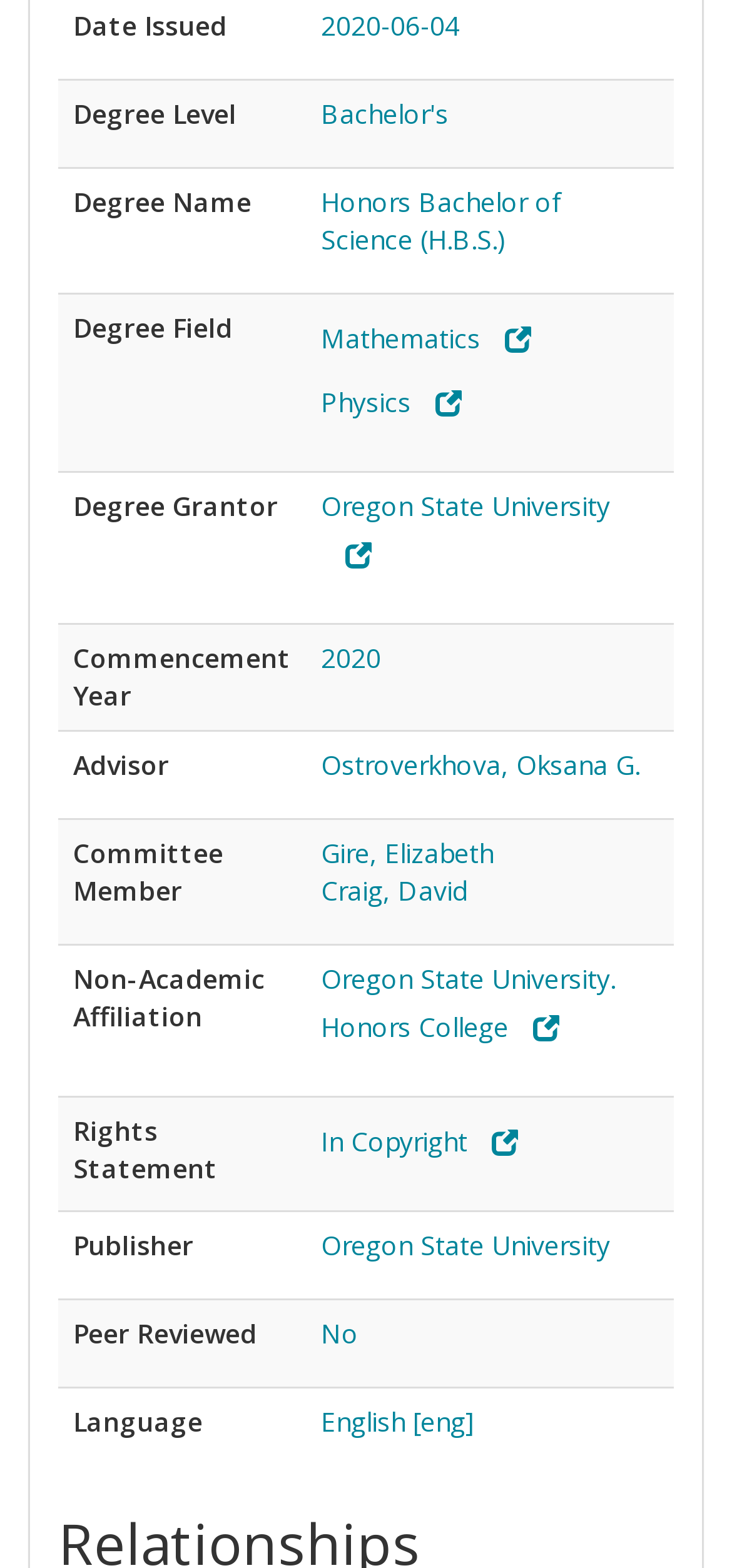Please specify the bounding box coordinates for the clickable region that will help you carry out the instruction: "Open the link of Oregon State University".

[0.438, 0.311, 0.833, 0.334]